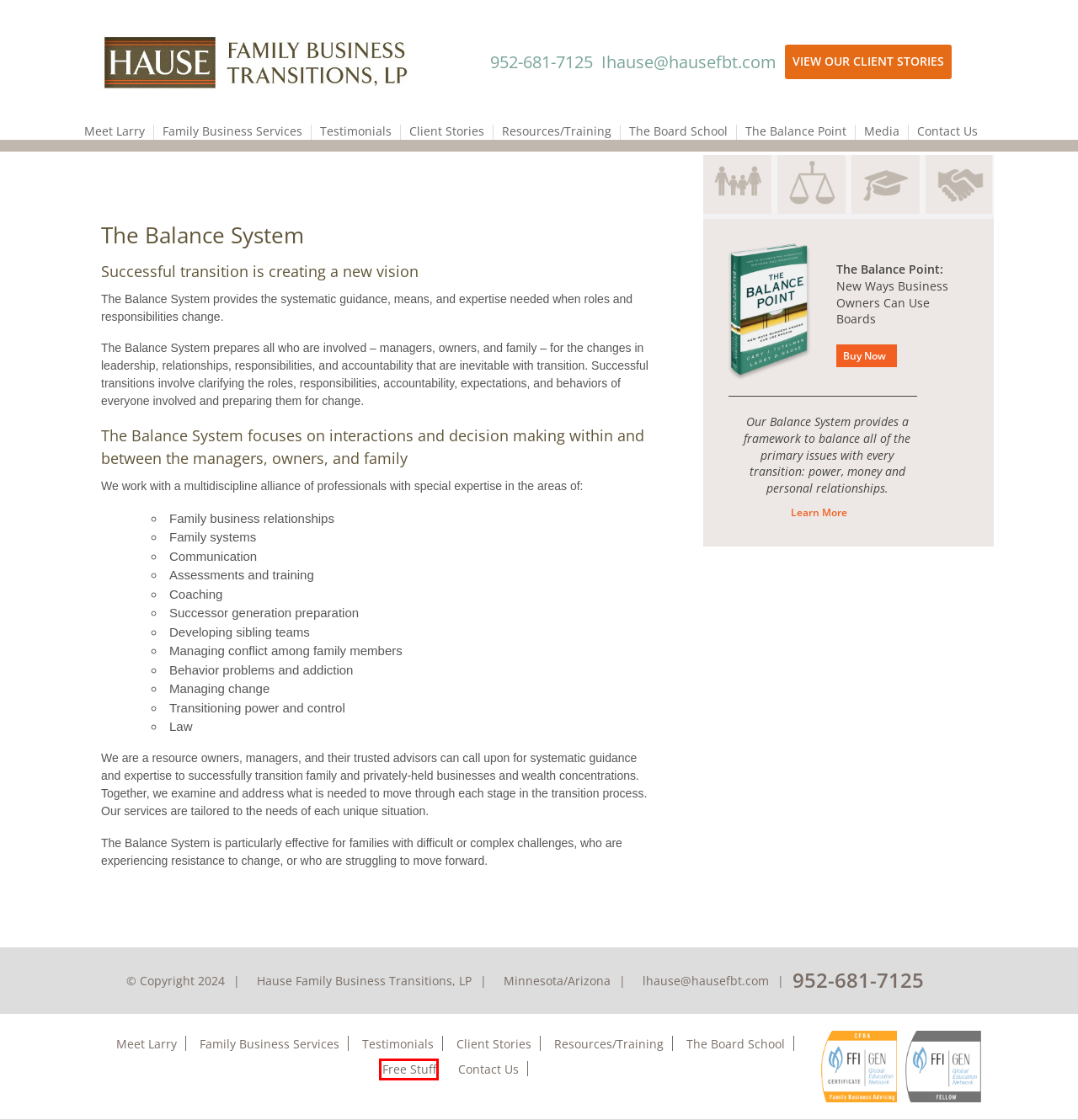Given a webpage screenshot with a red bounding box around a UI element, choose the webpage description that best matches the new webpage after clicking the element within the bounding box. Here are the candidates:
A. Media | Hause Family Business Transitions
B. Resources/Training | Hause Family Business Transitions
C. Free Stuff | Hause Family Business Transitions
D. Contact Us | Hause Family Business Transitions
E. Hause Family Business Transitions
F. balance point | Hause Family Business Transitions
G. Buy The Book | Hause Family Business Transitions
H. Family Business Services | Hause Family Business Transitions

C